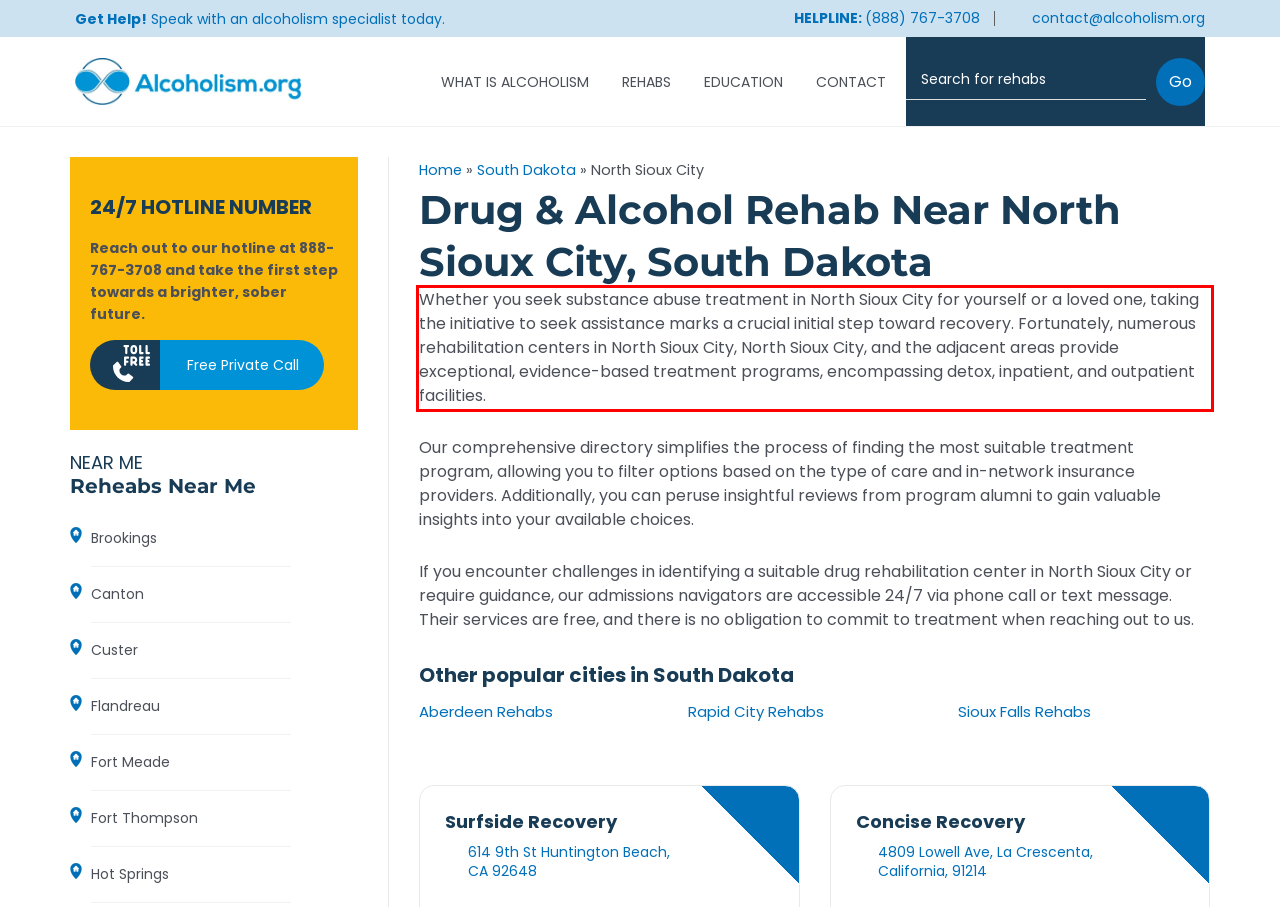Look at the screenshot of the webpage, locate the red rectangle bounding box, and generate the text content that it contains.

Whether you seek substance abuse treatment in North Sioux City for yourself or a loved one, taking the initiative to seek assistance marks a crucial initial step toward recovery. Fortunately, numerous rehabilitation centers in North Sioux City, North Sioux City, and the adjacent areas provide exceptional, evidence-based treatment programs, encompassing detox, inpatient, and outpatient facilities.